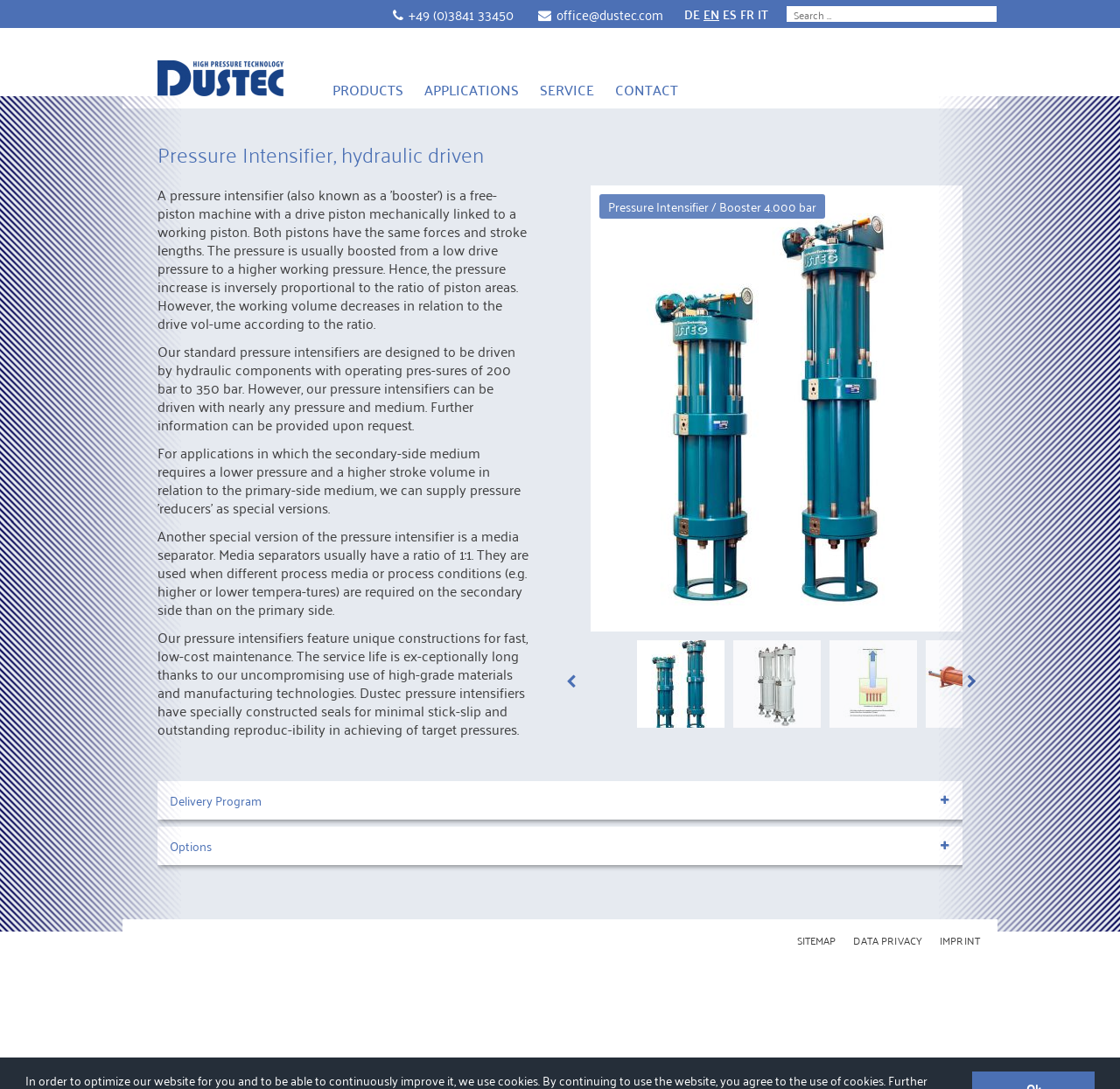Please identify the bounding box coordinates of the element's region that should be clicked to execute the following instruction: "Contact office". The bounding box coordinates must be four float numbers between 0 and 1, i.e., [left, top, right, bottom].

[0.497, 0.002, 0.592, 0.024]